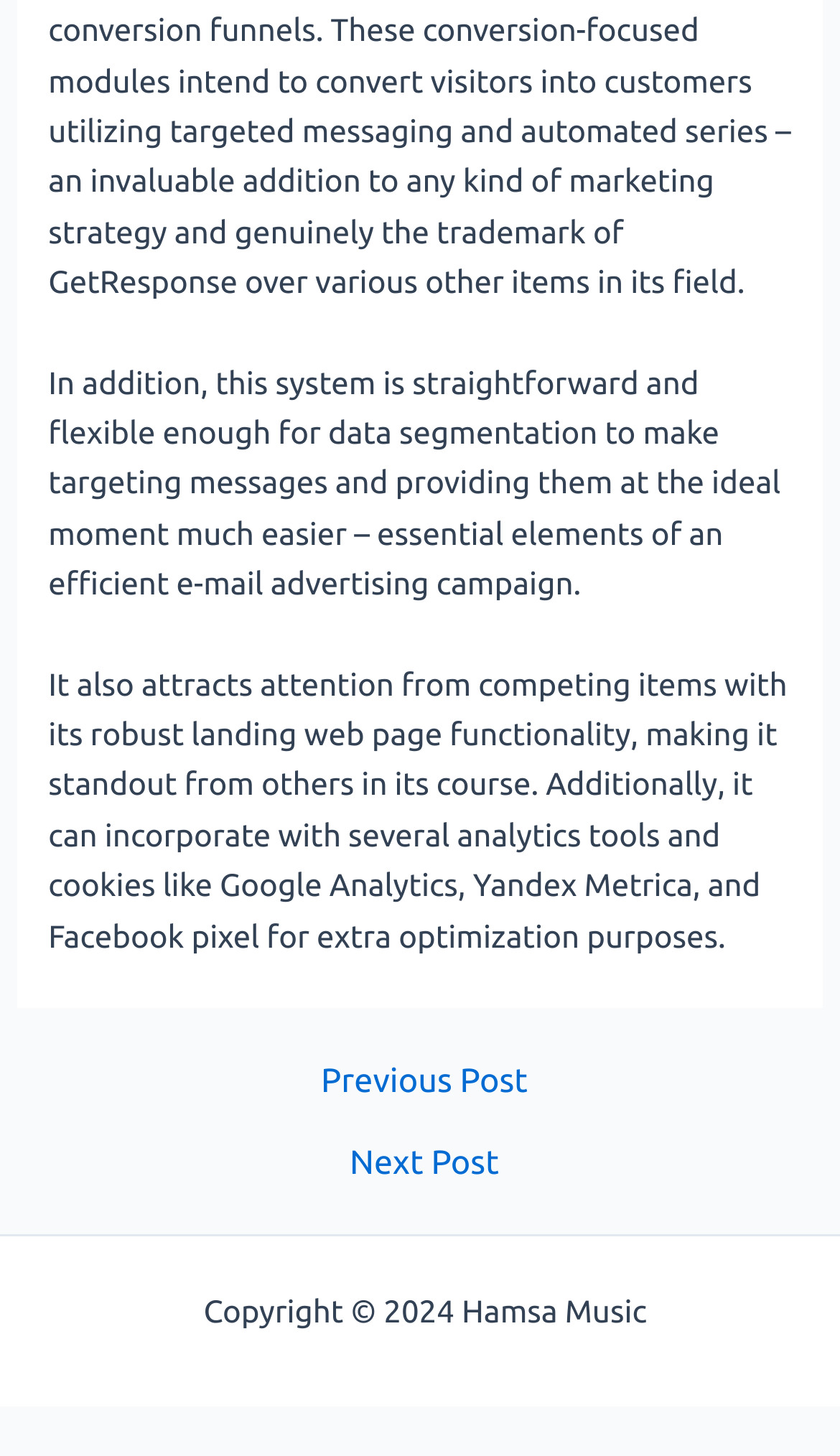What is the purpose of the link 'Sitemap'?
Please provide a single word or phrase as your answer based on the image.

accessing sitemap